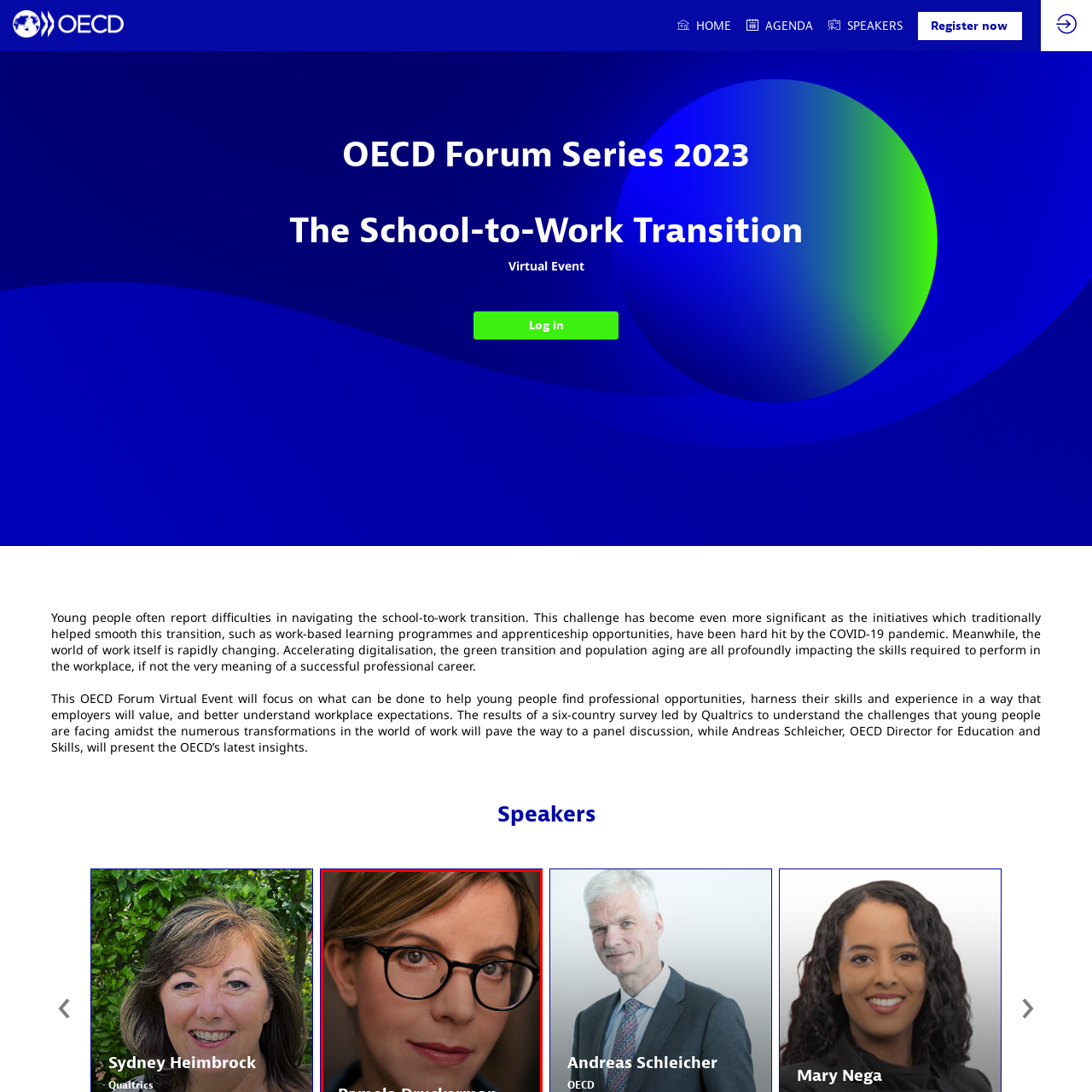What is the color of the woman's top?
Please carefully analyze the image highlighted by the red bounding box and give a thorough response based on the visual information contained within that section.

The caption describes the woman as being 'dressed in a dark top', which suggests the color of her clothing.